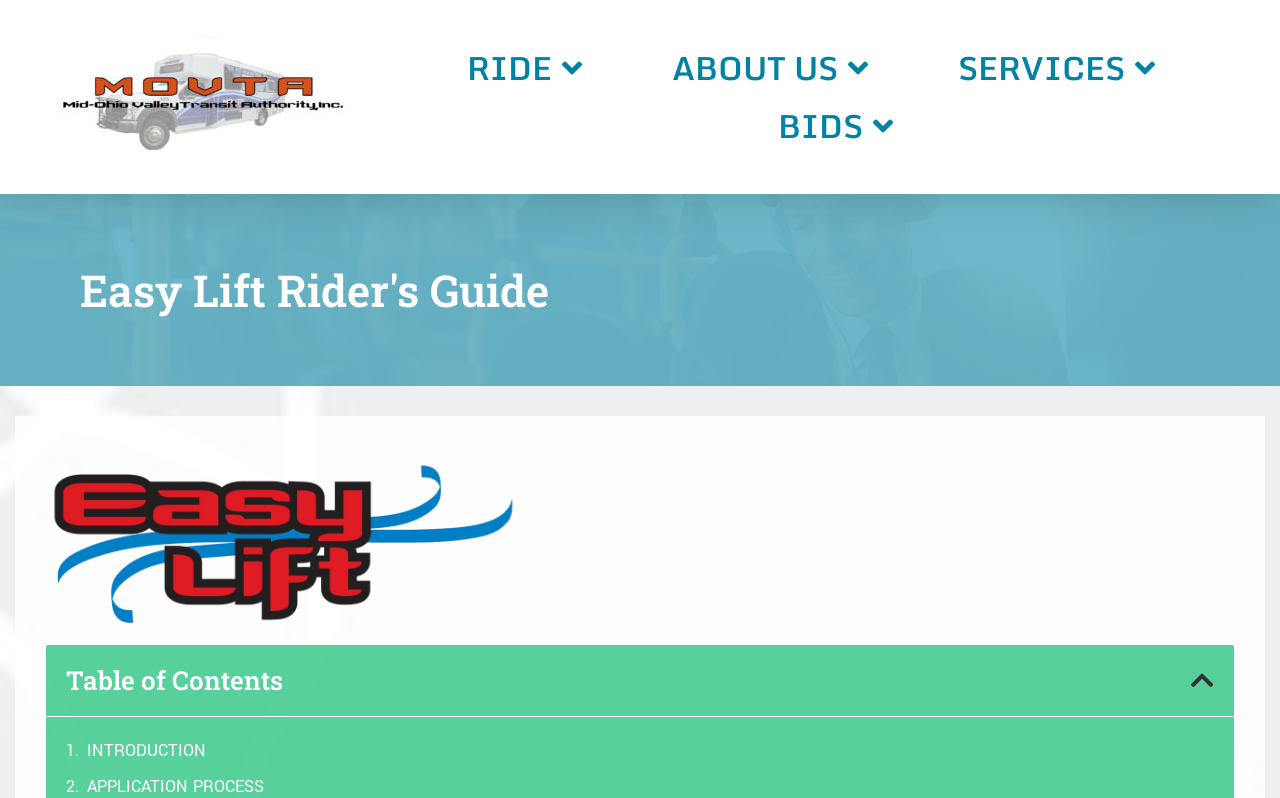What are the main sections of the website?
Look at the image and answer the question using a single word or phrase.

RIDE, ABOUT US, SERVICES, BIDS